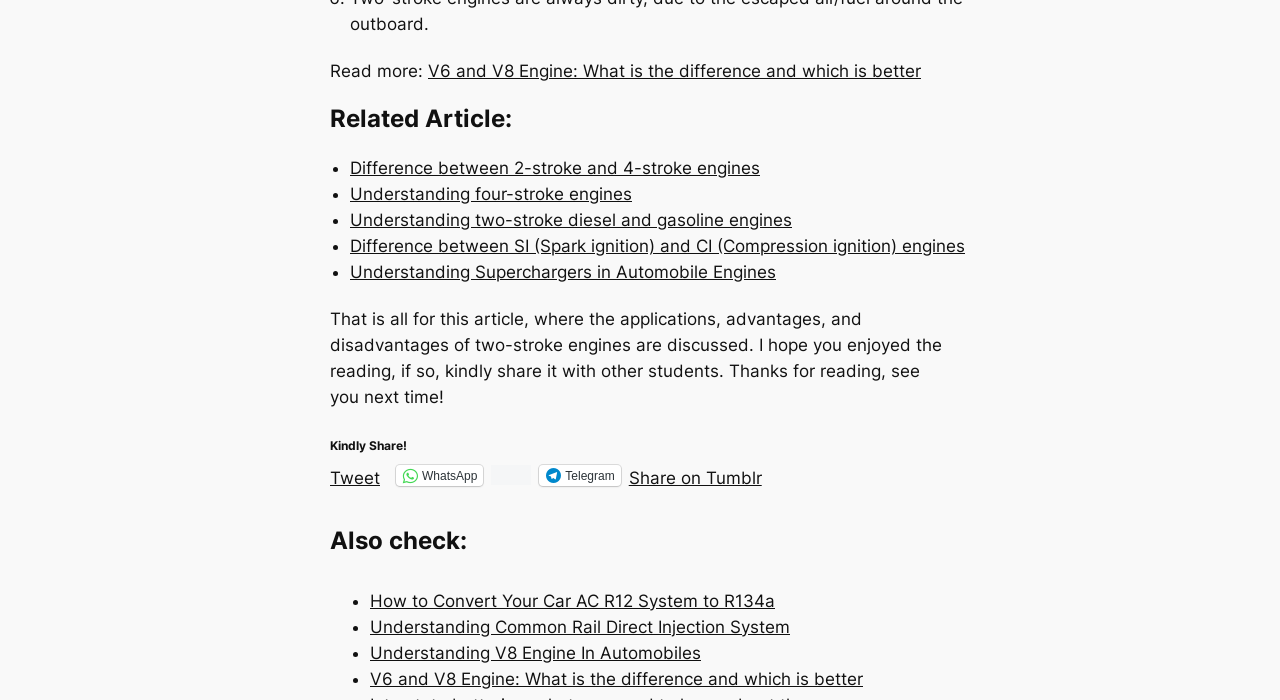Please specify the bounding box coordinates of the clickable section necessary to execute the following command: "Share on Twitter".

[0.258, 0.664, 0.297, 0.69]